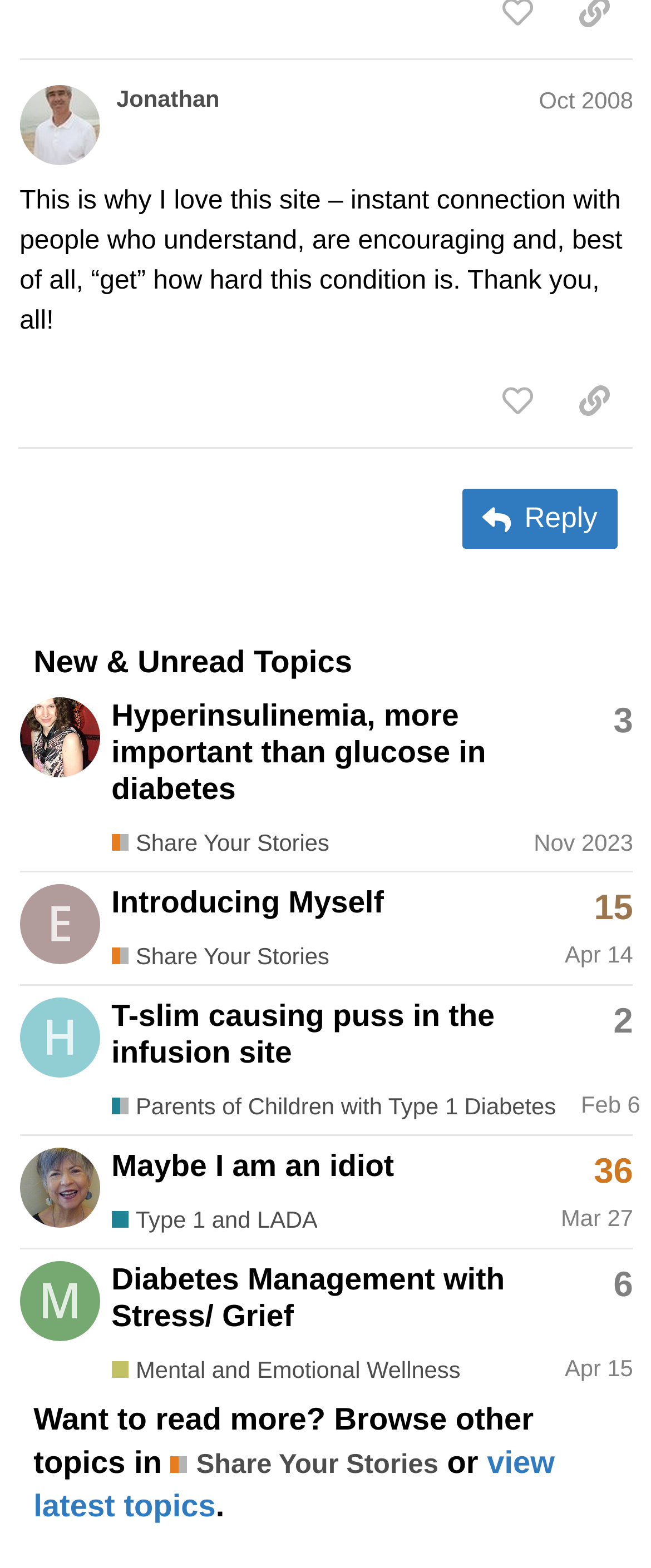Please identify the bounding box coordinates of the area that needs to be clicked to follow this instruction: "Like this post".

[0.736, 0.235, 0.854, 0.277]